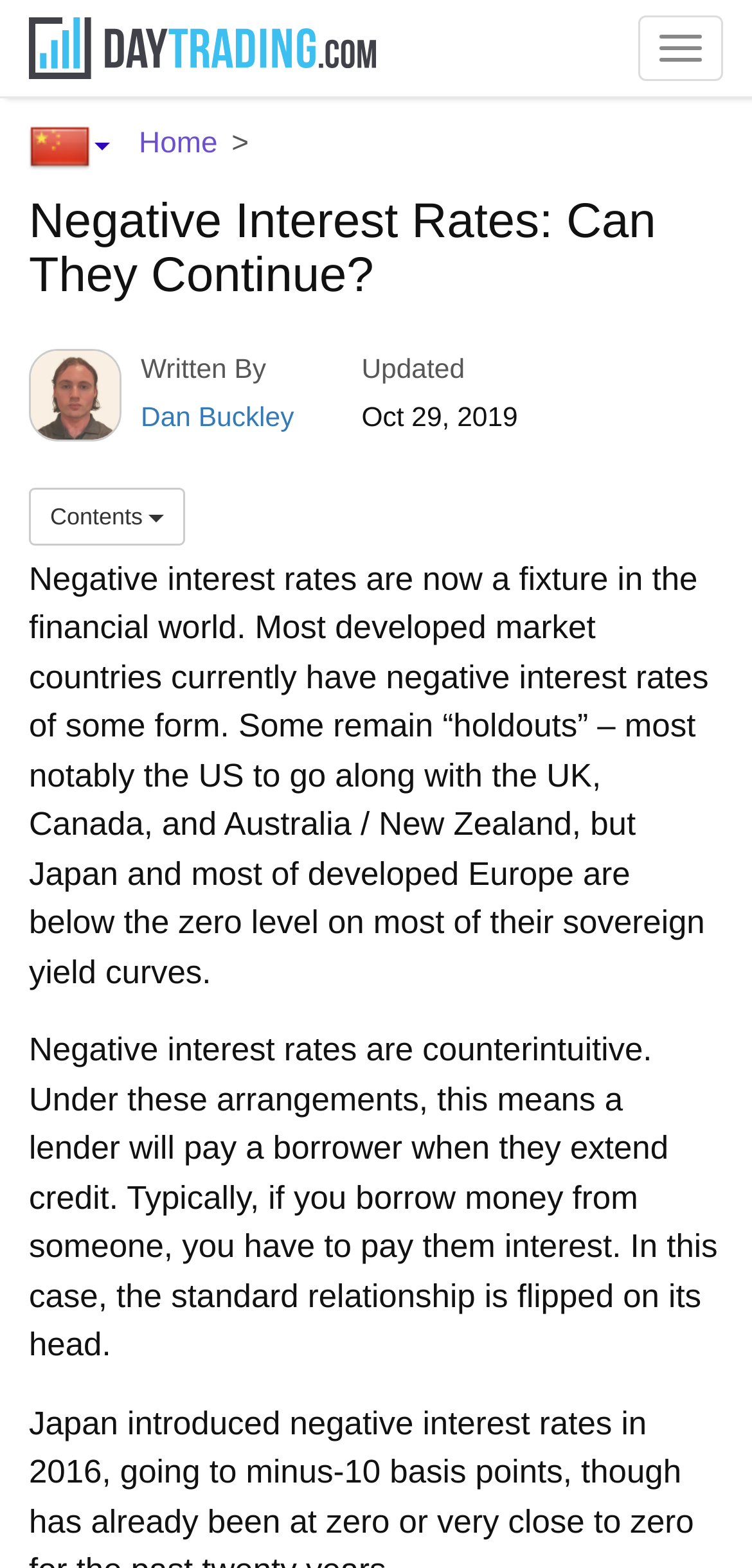Refer to the image and answer the question with as much detail as possible: When was the article updated?

The update date of the article can be found by looking at the 'Updated' section, which is located below the contributor image. The text 'Updated' is followed by the date 'Oct 29, 2019'.